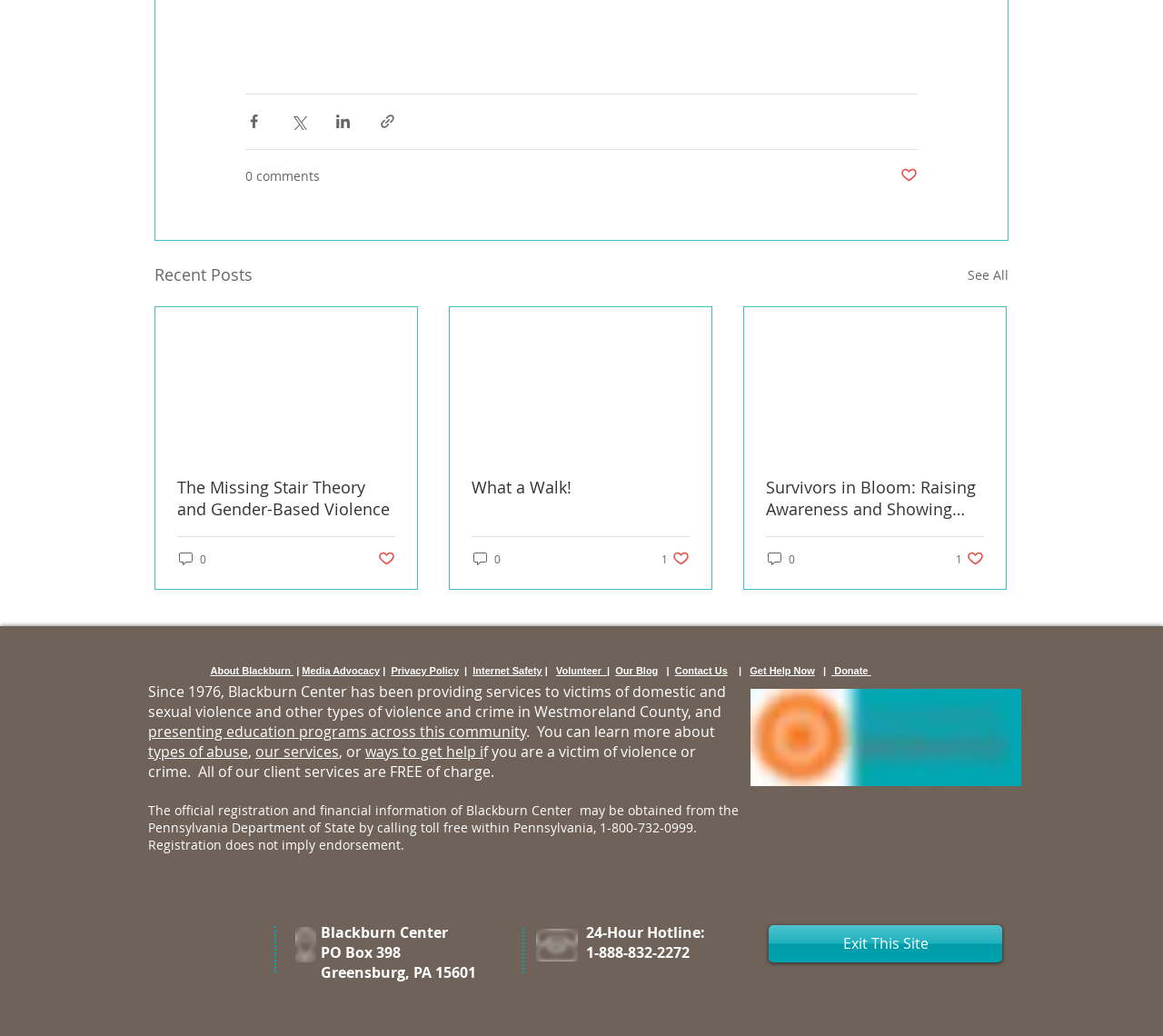What is the organization's name?
From the image, respond using a single word or phrase.

Blackburn Center